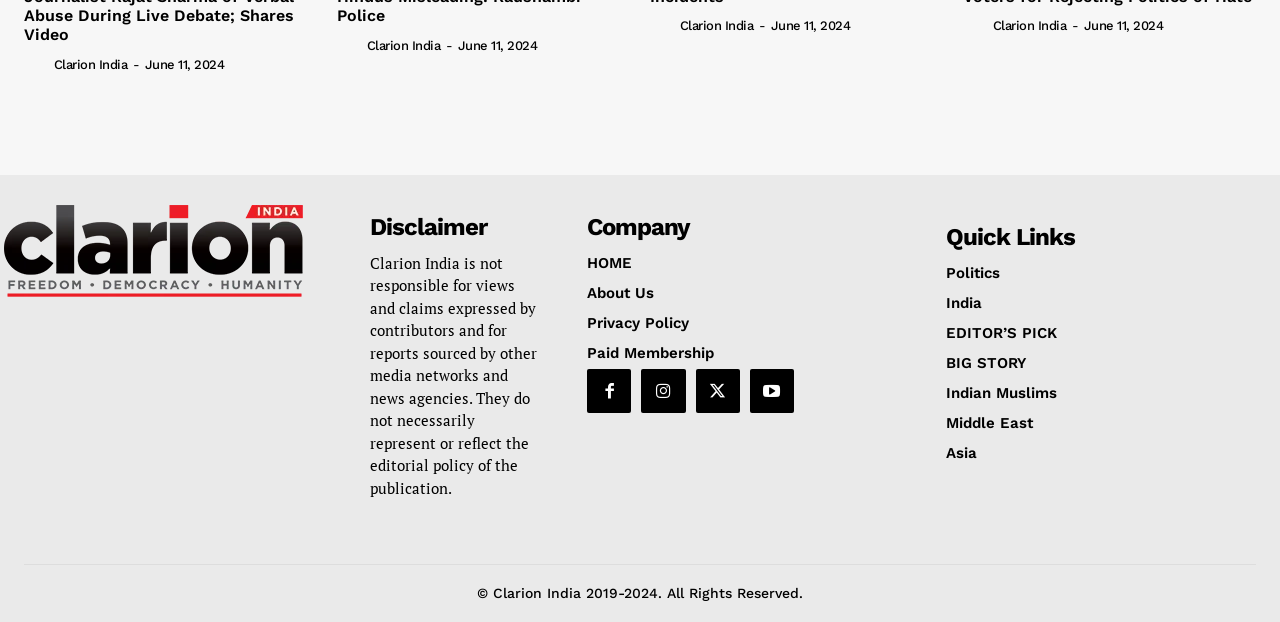Pinpoint the bounding box coordinates of the clickable element to carry out the following instruction: "Check the copyright information."

[0.373, 0.941, 0.627, 0.966]